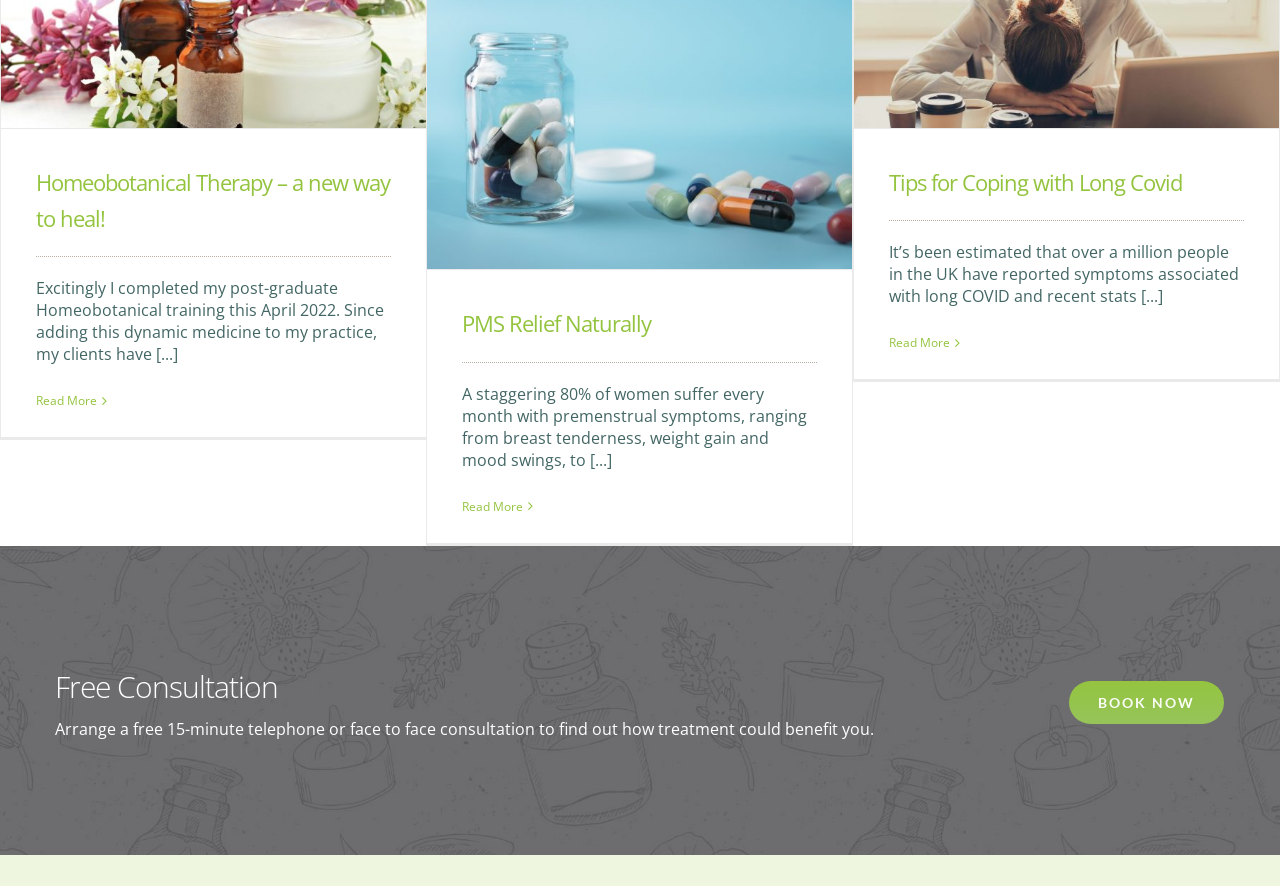Utilize the details in the image to give a detailed response to the question: What is the therapist's new area of expertise?

The therapist has completed post-graduate training in Homeobotanical Therapy, which is a new area of expertise, as mentioned in the first paragraph.